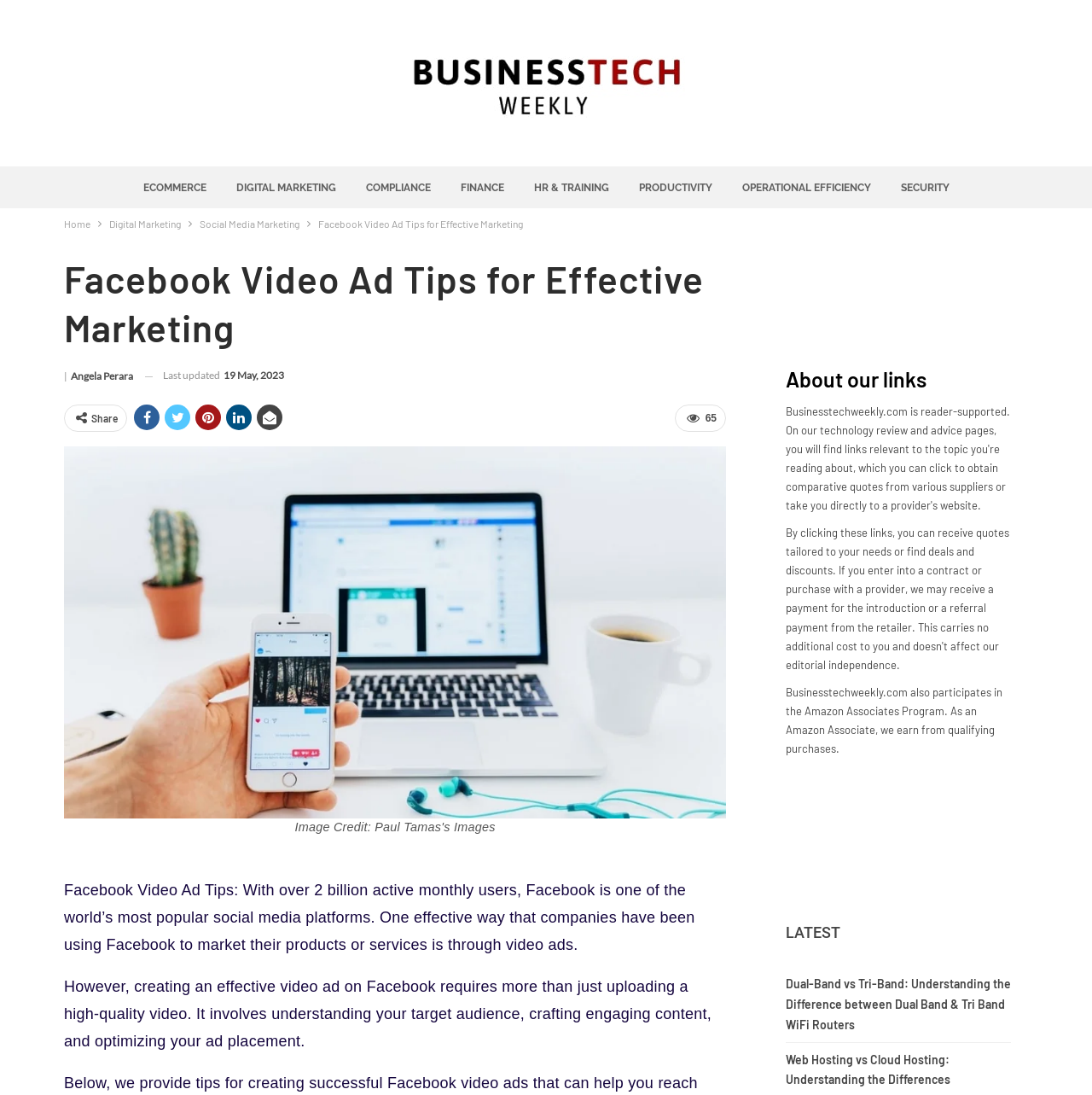Provide an in-depth caption for the contents of the webpage.

The webpage is about Facebook video ad tips for effective marketing. At the top, there is a logo of BusinessTechWeekly.com, accompanied by a link to the website. Below the logo, there are several links to different categories, including ECOMMERCE, DIGITAL MARKETING, COMPLIANCE, FINANCE, HR & TRAINING, PRODUCTIVITY, OPERATIONAL EFFICIENCY, and SECURITY.

On the left side, there is a navigation menu with breadcrumbs, showing the path from the home page to the current page, which is about Facebook video ad tips. The title of the page, "Facebook Video Ad Tips for Effective Marketing", is displayed prominently in the middle of the page.

Below the title, there is a section with the author's name, Angela Perara, and the date the article was last updated, May 19, 2023. There is also a share button with links to various social media platforms.

The main content of the page starts with a figure, which is an image related to Facebook video ad tips, accompanied by a caption. The article then begins, discussing the importance of Facebook video ads and how to create effective ones. The text is divided into paragraphs, with headings and subheadings.

On the right side, there is a section with links to other articles, including "Dual-Band vs Tri-Band: Understanding the Difference between Dual Band & Tri Band WiFi Routers" and "Web Hosting vs Cloud Hosting: Understanding the Differences". There is also a section with information about the website's participation in the Amazon Associates Program.

Overall, the webpage is well-organized, with clear headings and concise text, making it easy to navigate and read.